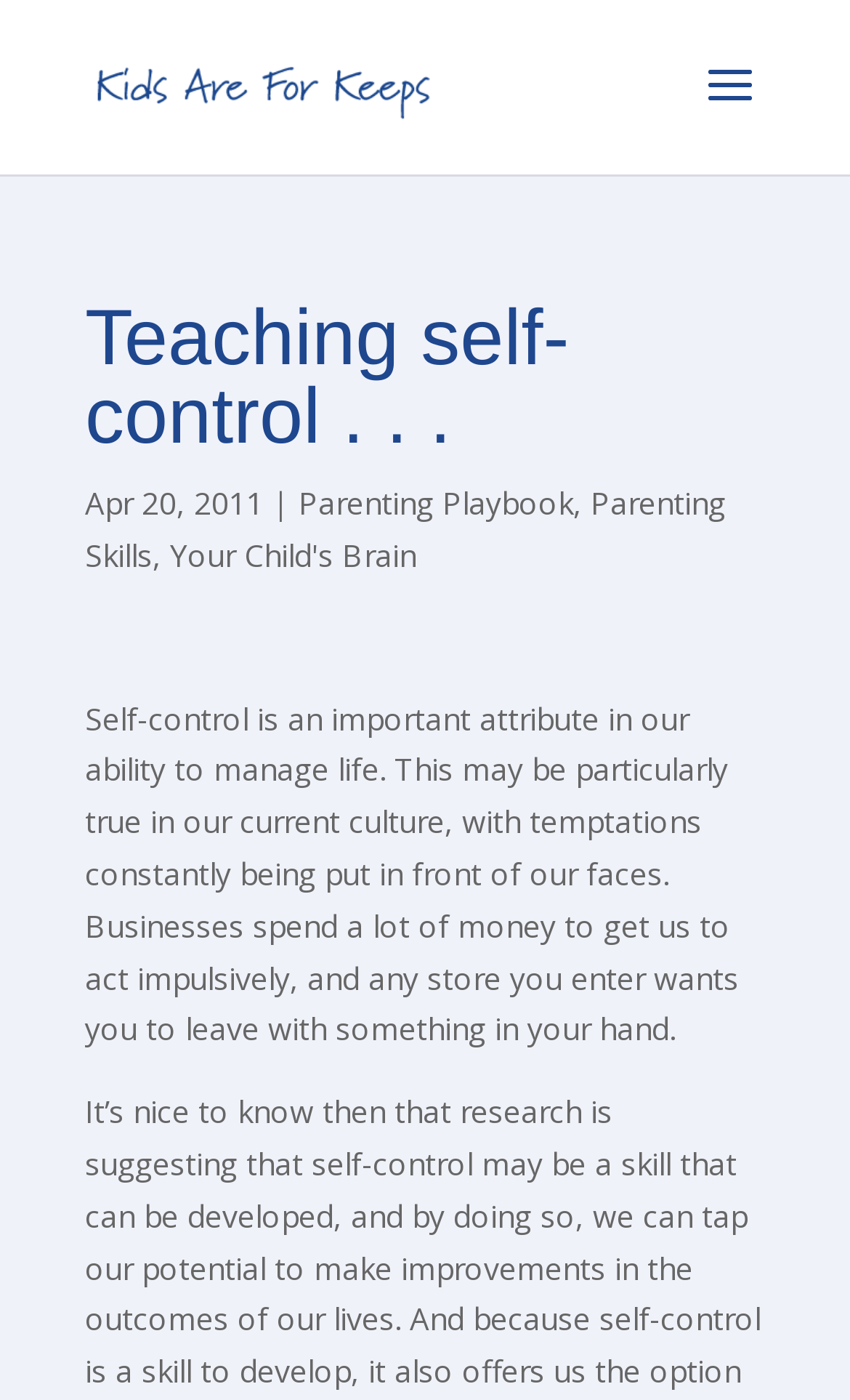What is the purpose of businesses according to the article?
Look at the image and respond with a one-word or short-phrase answer.

To get us to act impulsively